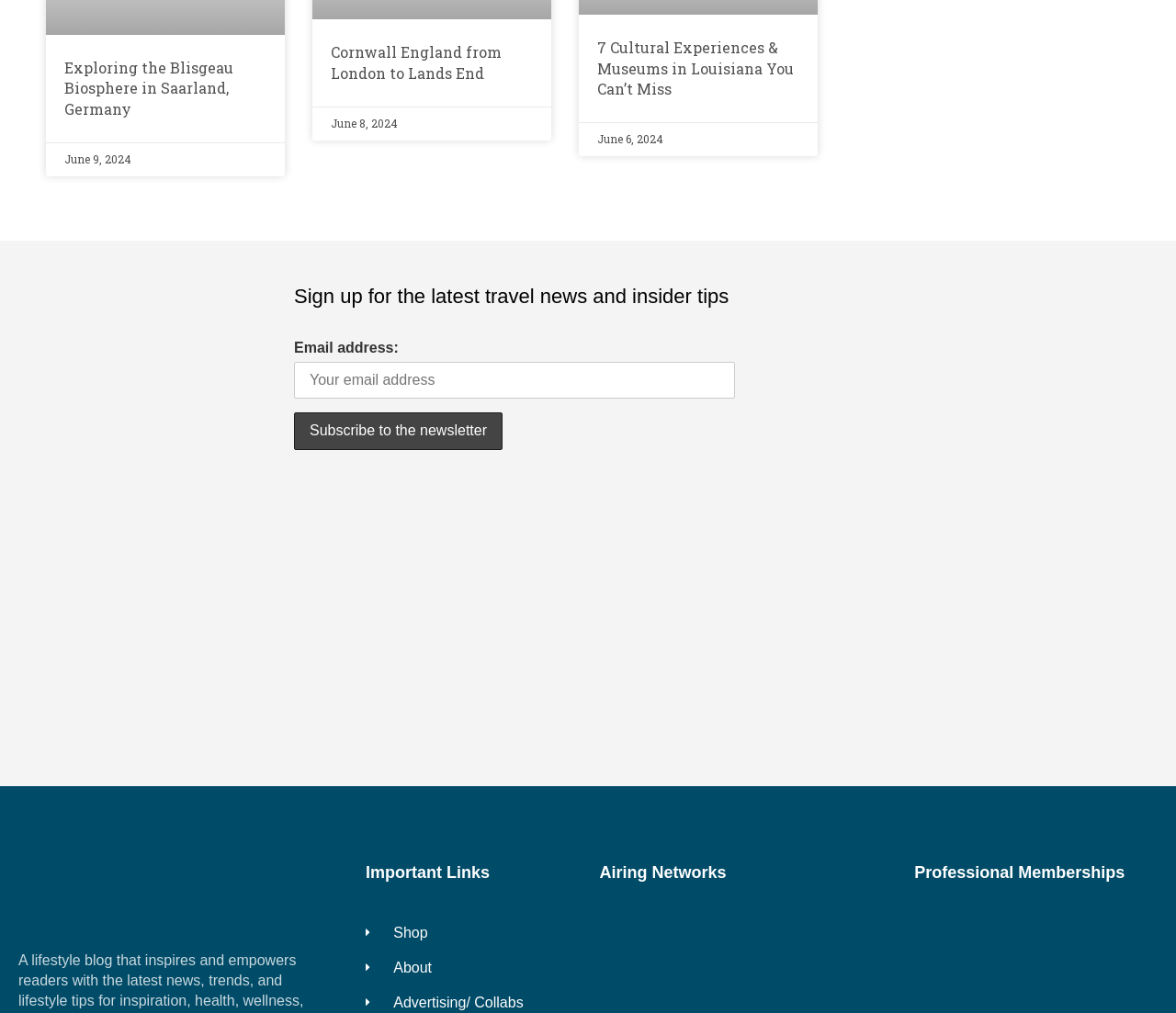What is the last link under 'Important Links'?
Answer the question with a single word or phrase derived from the image.

About